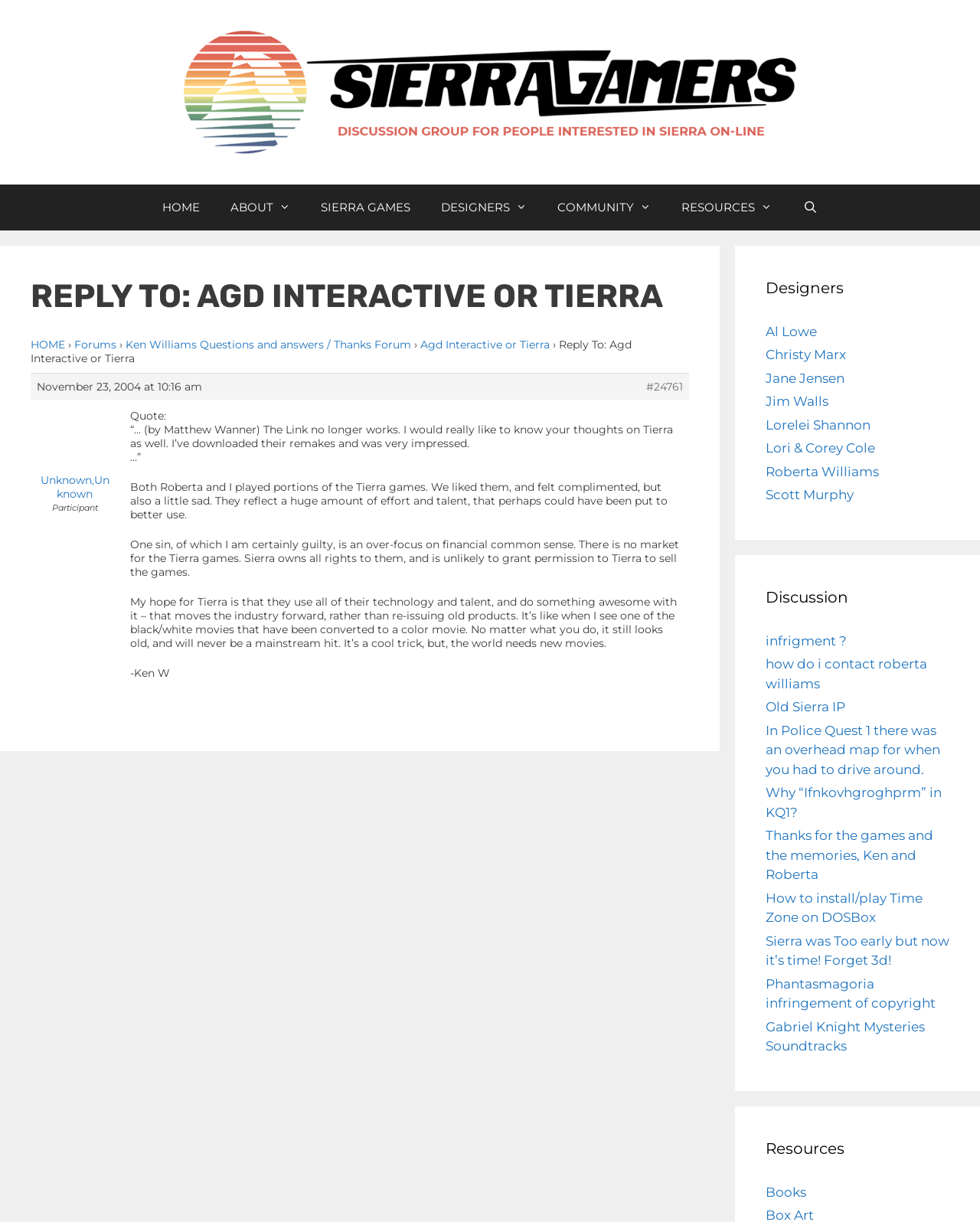Respond to the question below with a single word or phrase: What is the name of the website?

Sierra Gamers